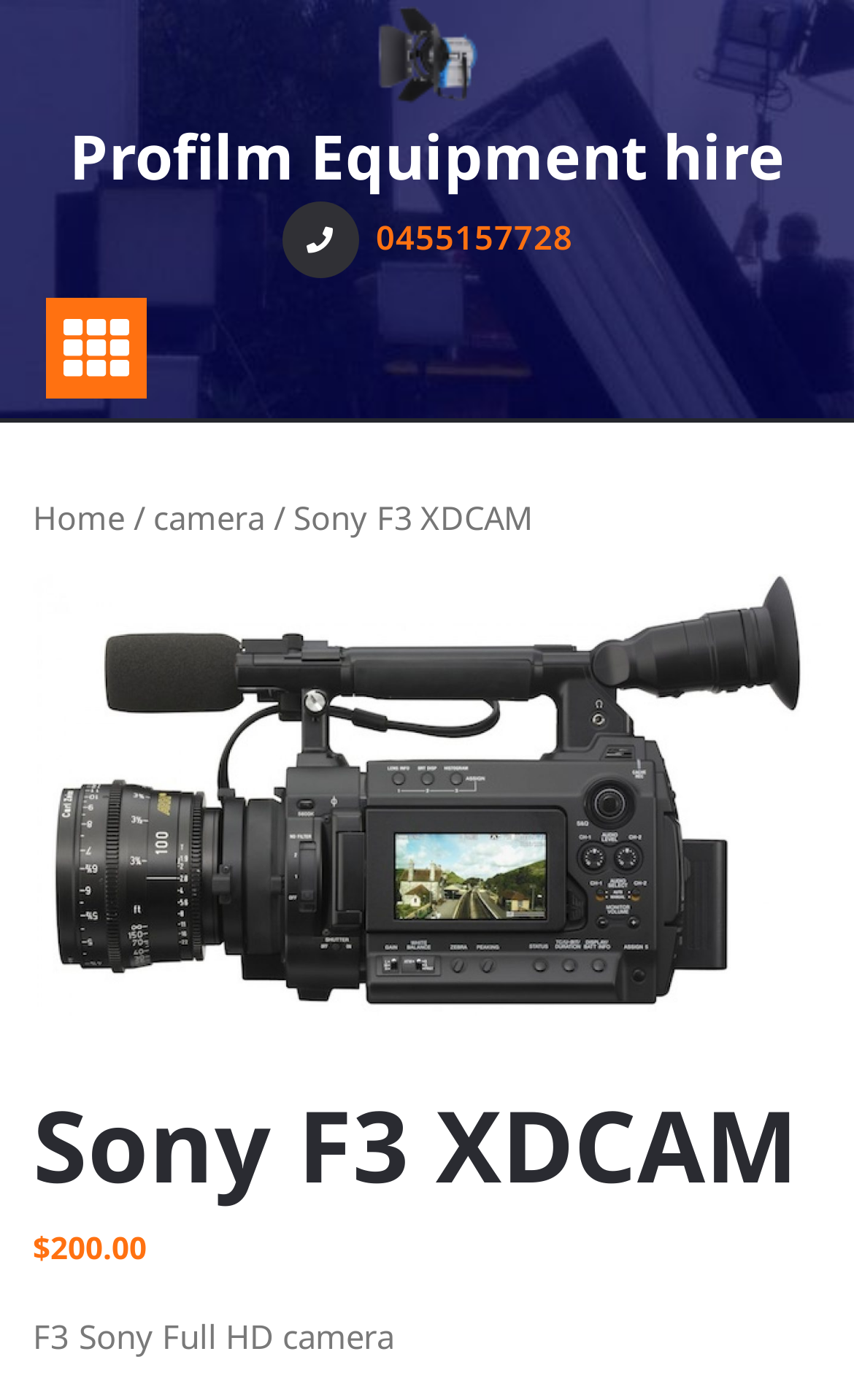What type of camera is shown on the webpage?
Answer the question with a single word or phrase, referring to the image.

Sony F3 Full HD camera